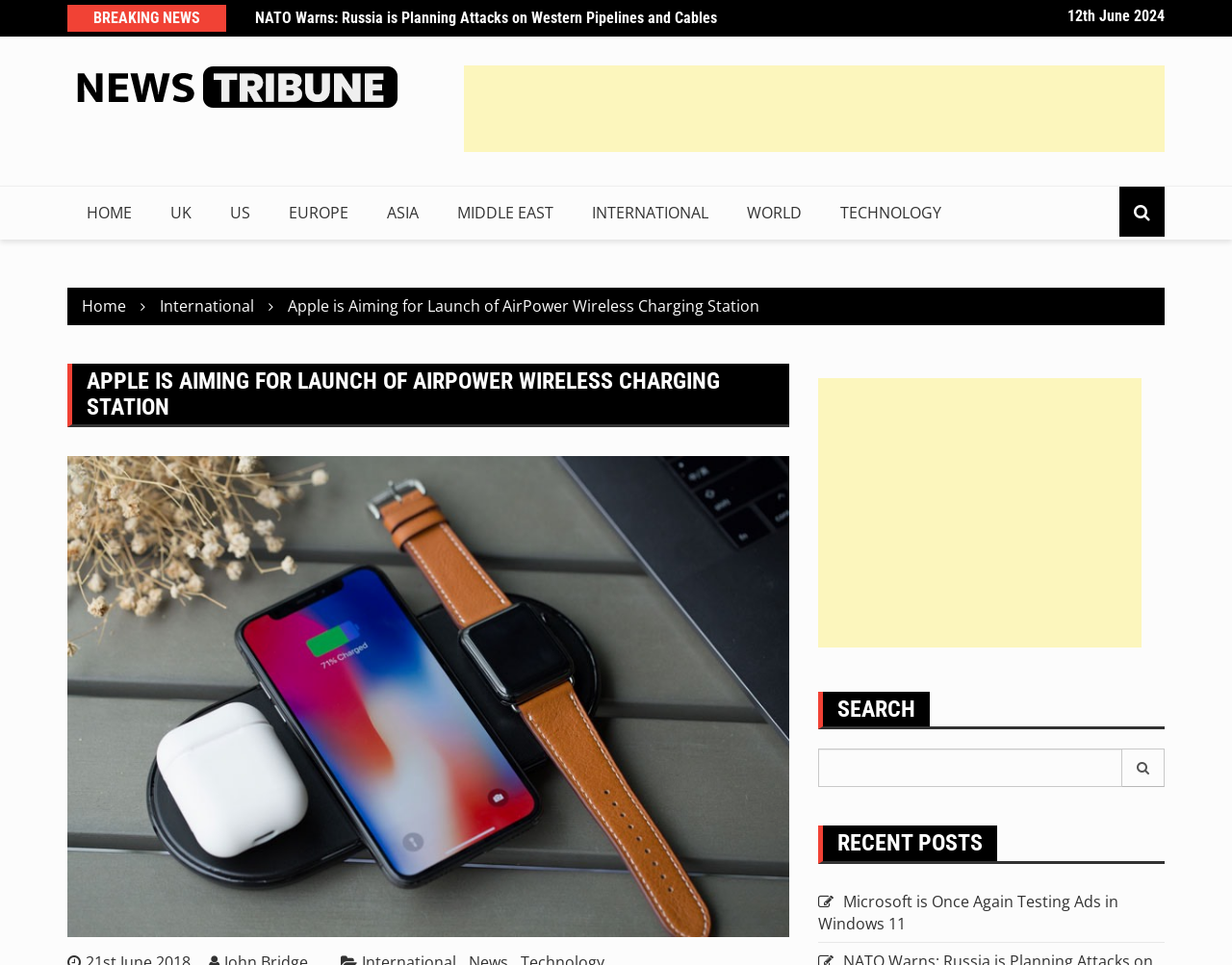Locate the coordinates of the bounding box for the clickable region that fulfills this instruction: "Search for something".

[0.664, 0.776, 0.911, 0.816]